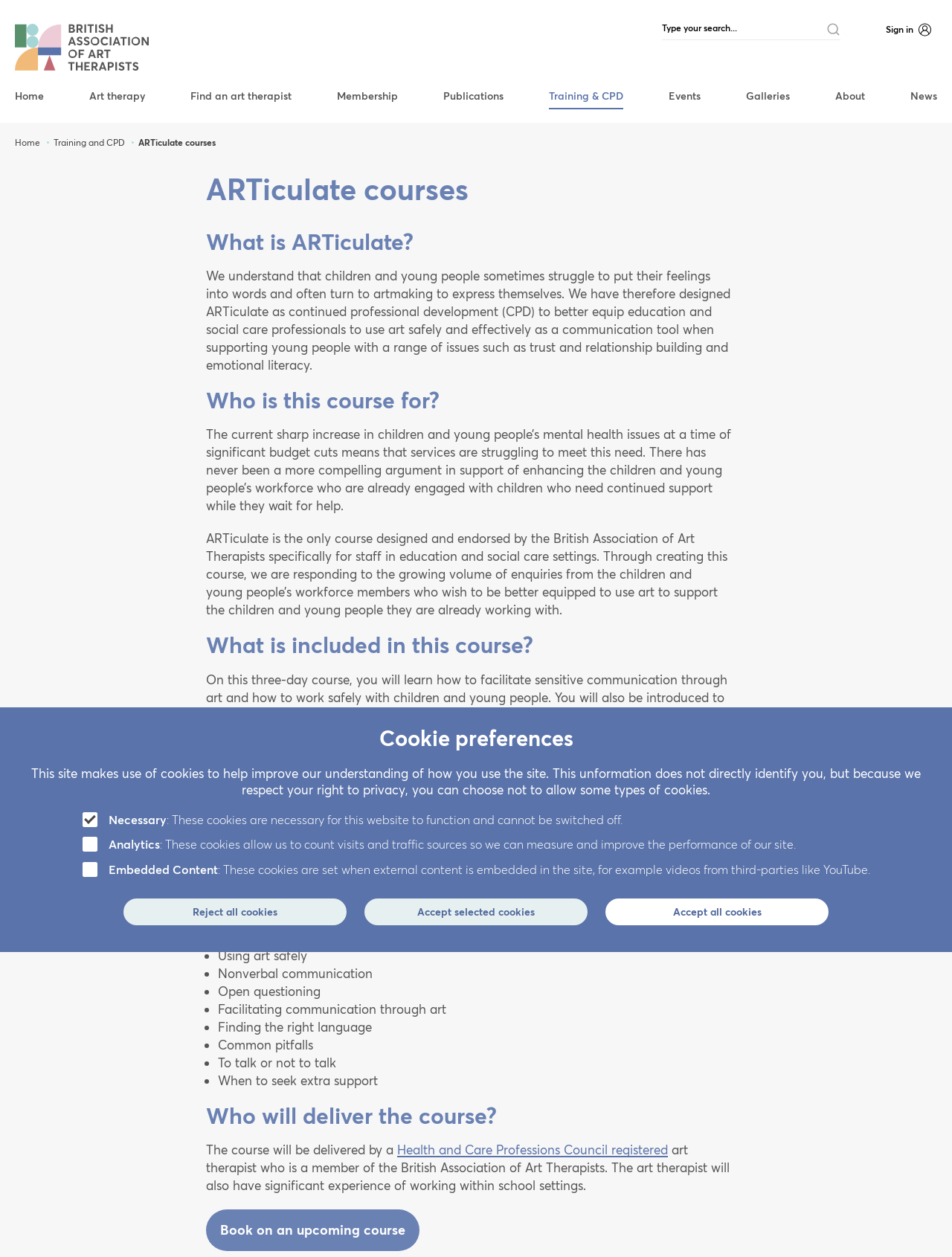Identify the bounding box coordinates for the region to click in order to carry out this instruction: "Sign in to the website". Provide the coordinates using four float numbers between 0 and 1, formatted as [left, top, right, bottom].

[0.883, 0.01, 0.984, 0.033]